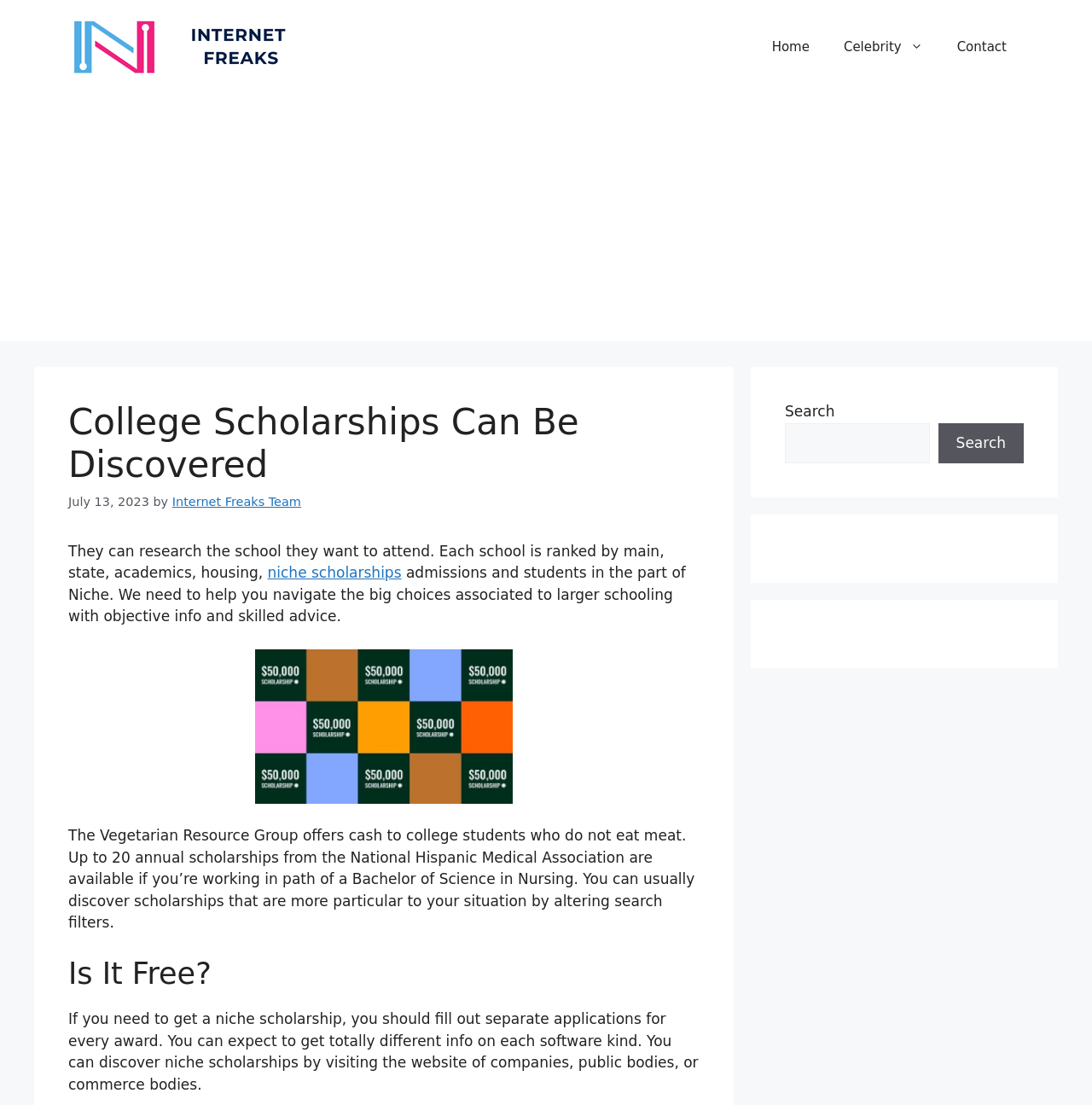Provide the bounding box coordinates of the area you need to click to execute the following instruction: "Visit the 'Celebrity' page".

[0.757, 0.019, 0.861, 0.066]